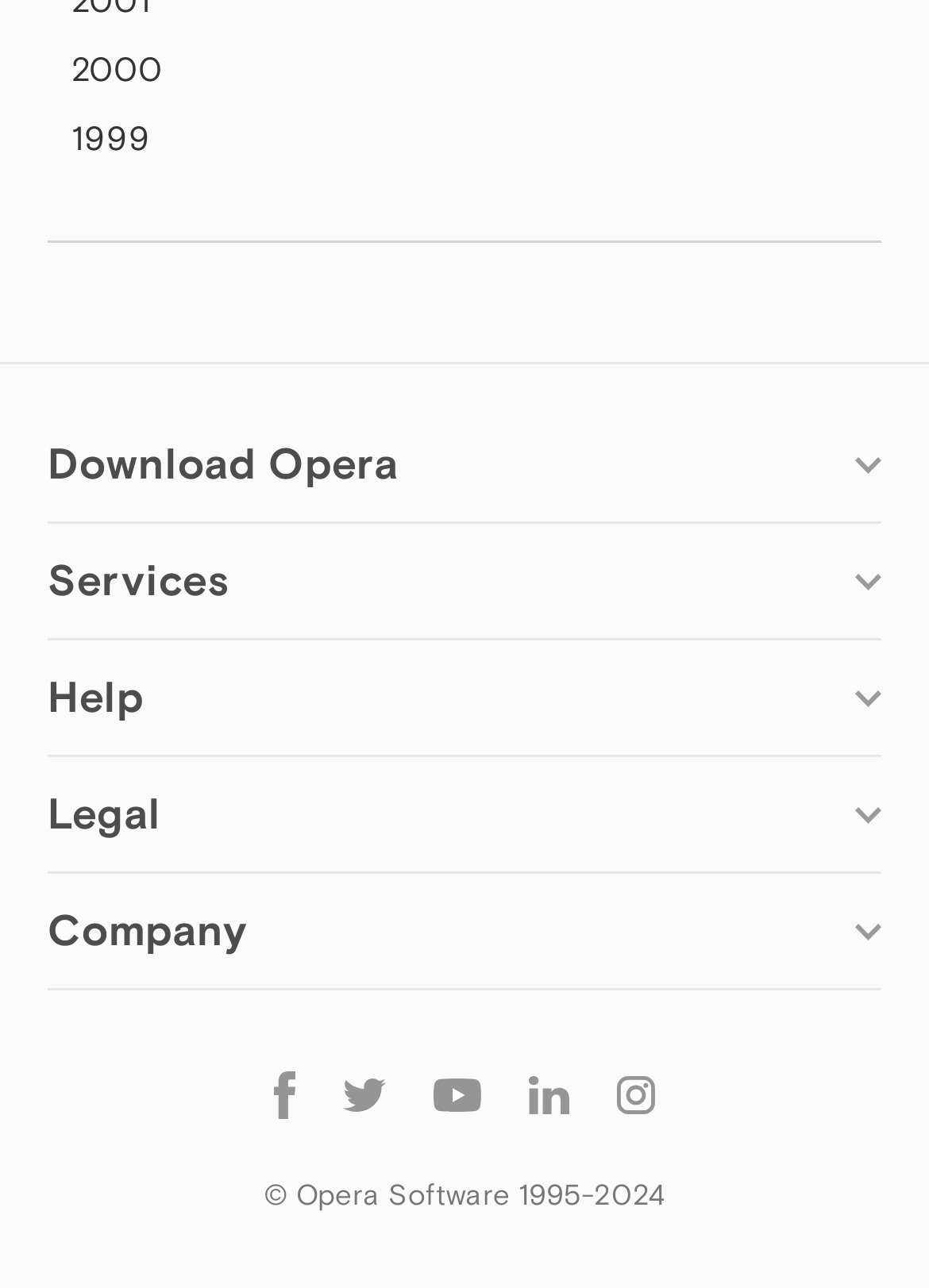Based on the element description: "Opera for basic phones", identify the UI element and provide its bounding box coordinates. Use four float numbers between 0 and 1, [left, top, right, bottom].

[0.079, 0.933, 0.427, 0.959]